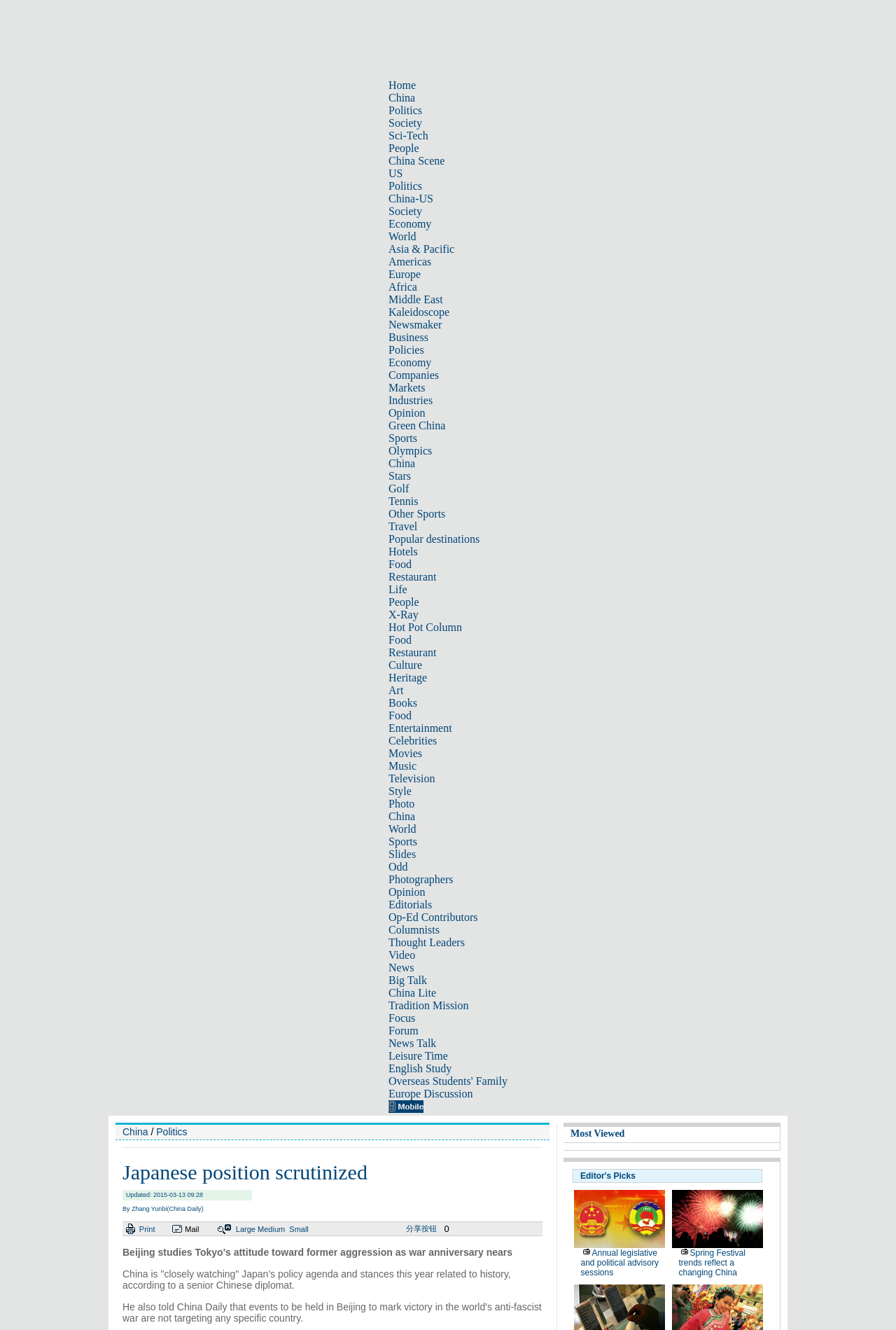Elaborate on the webpage's design and content in a detailed caption.

The webpage is divided into two main sections. The top section is a narrow horizontal bar that spans the entire width of the page, containing an iframe. Below this bar is a larger section that takes up most of the page's real estate. This section is a table with a single row and multiple columns, each containing a link. There are 34 links in total, organized into categories such as "Home", "China", "Politics", "Society", "Sci-Tech", and so on.

The links are arranged in a horizontal row, with each link positioned next to the other. The links are densely packed, with no significant gaps between them. The text of each link is brief, usually a single word or a short phrase. The links are not grouped into clear categories, but rather seem to be a comprehensive list of topics and sections available on the website.

In the top-left corner of the page, there is a title "Japanese position scrutinized | Politics | chinadaily.com.cn" which suggests that the webpage is an article or news story about Japan's position on a particular issue, and it is categorized under Politics on the chinadaily.com.cn website.